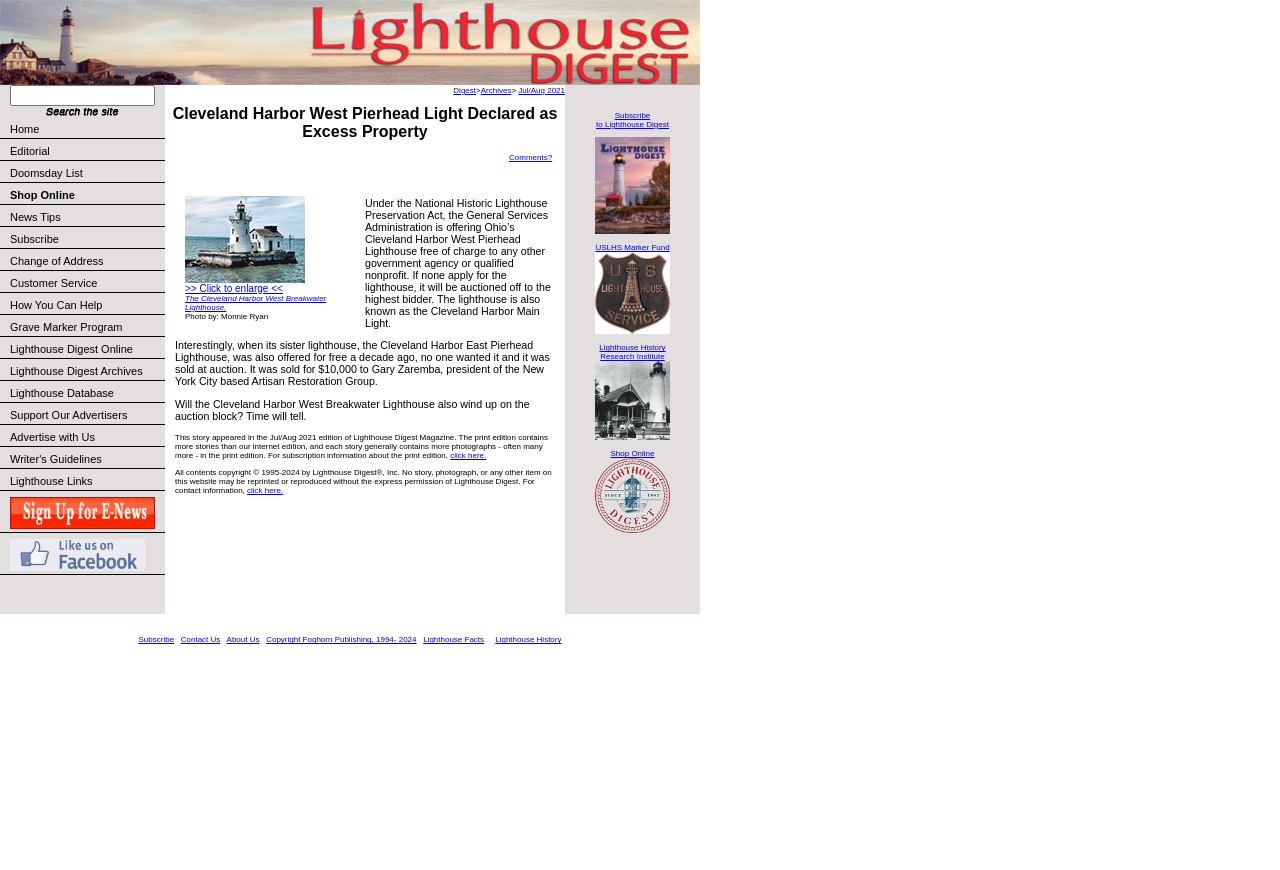Find the bounding box coordinates for the element described here: "Support Our Advertisers".

[0.0, 0.464, 0.129, 0.49]